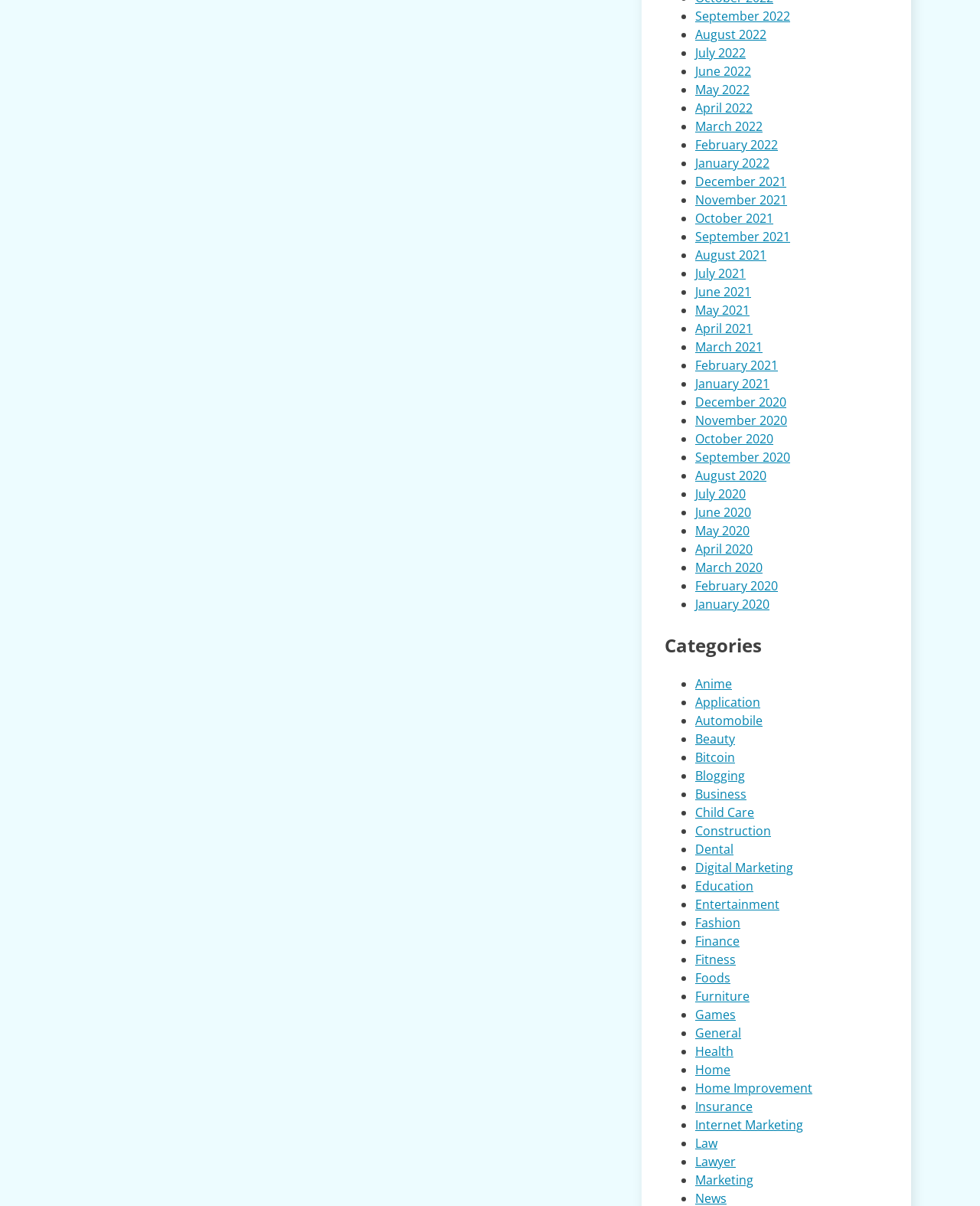Using the description "August 2022", locate and provide the bounding box of the UI element.

[0.709, 0.022, 0.782, 0.036]